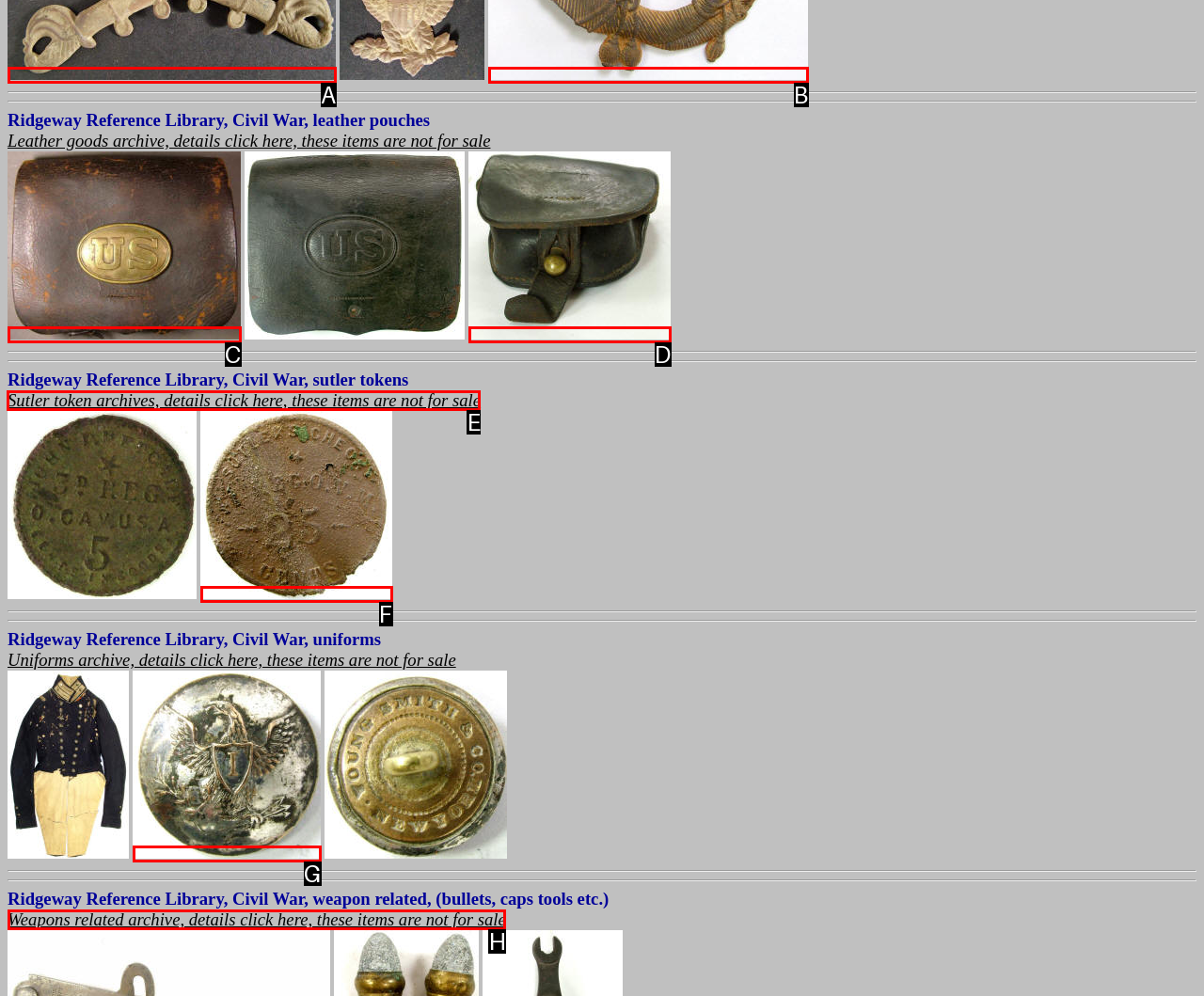Choose the letter that corresponds to the correct button to accomplish the task: Check the sutler tokens archive
Reply with the letter of the correct selection only.

E